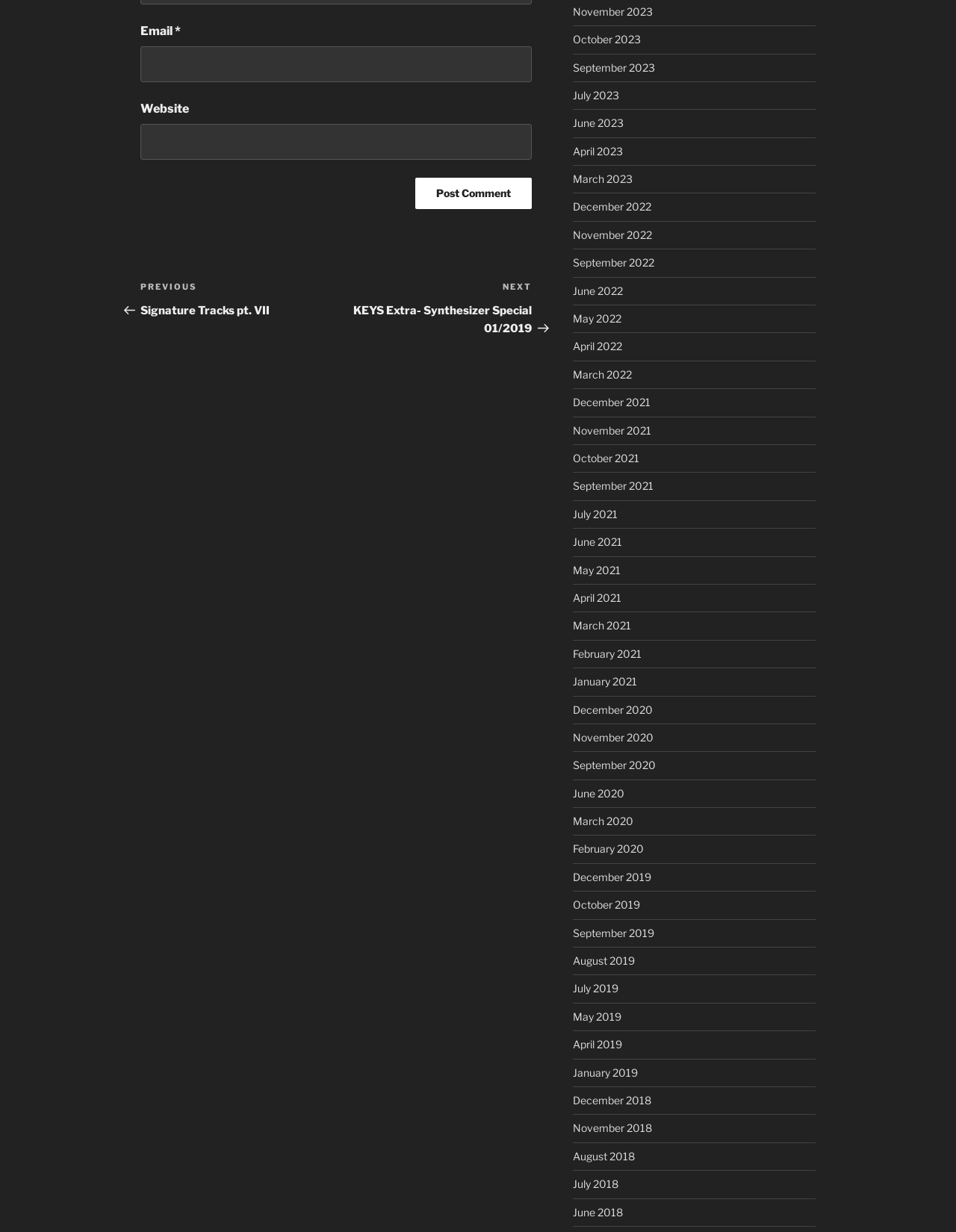Using the provided element description, identify the bounding box coordinates as (top-left x, top-left y, bottom-right x, bottom-right y). Ensure all values are between 0 and 1. Description: parent_node: Website name="url"

[0.147, 0.101, 0.556, 0.13]